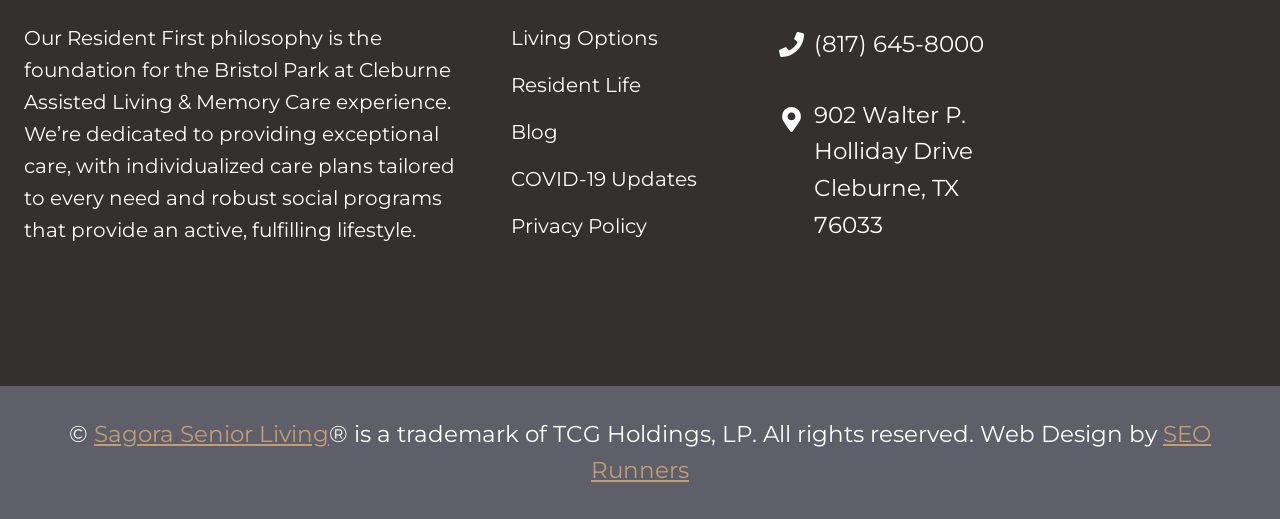Please locate the bounding box coordinates of the element that should be clicked to achieve the given instruction: "Click Home".

None